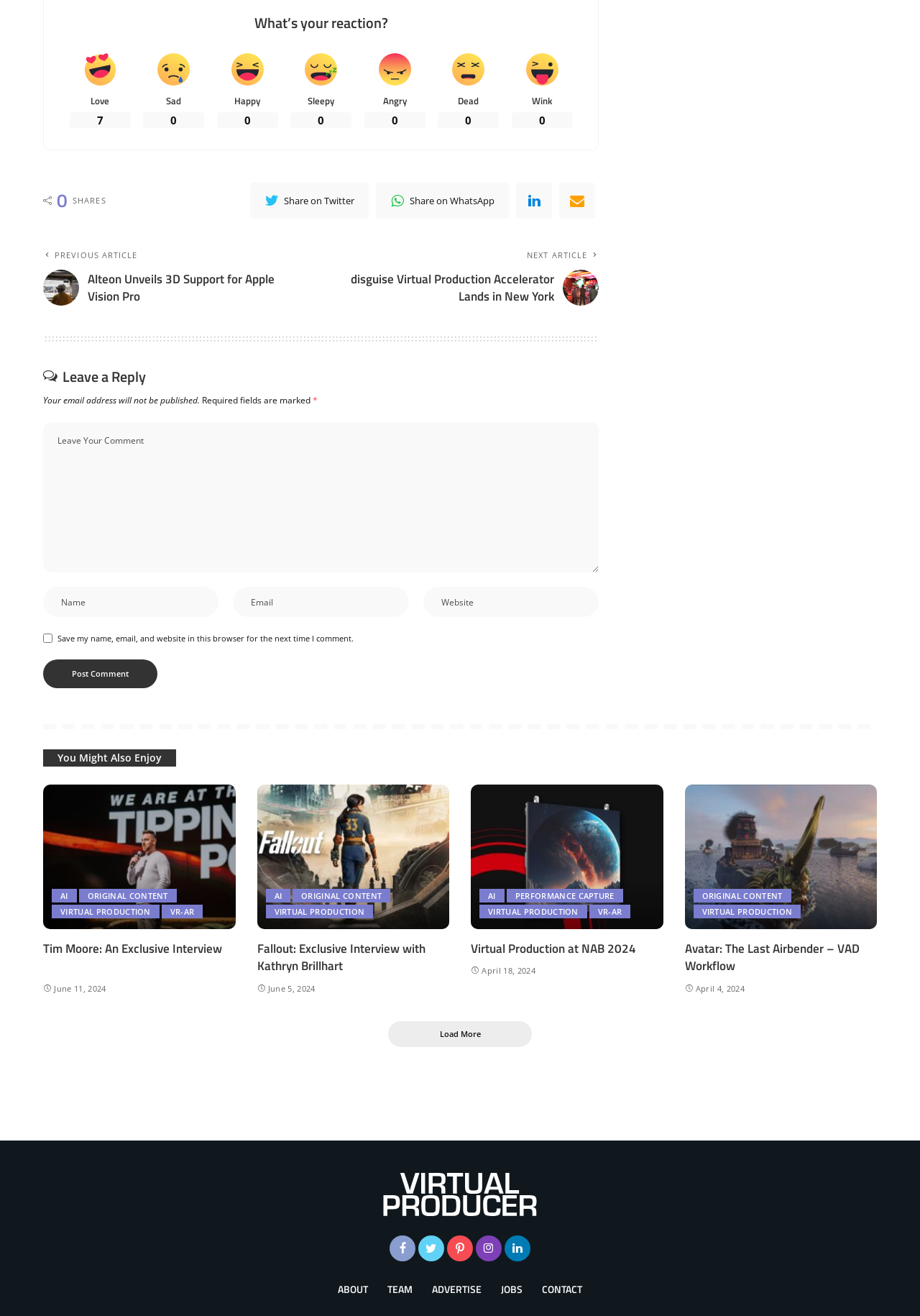Determine the bounding box for the UI element described here: "AI".

[0.521, 0.675, 0.548, 0.686]